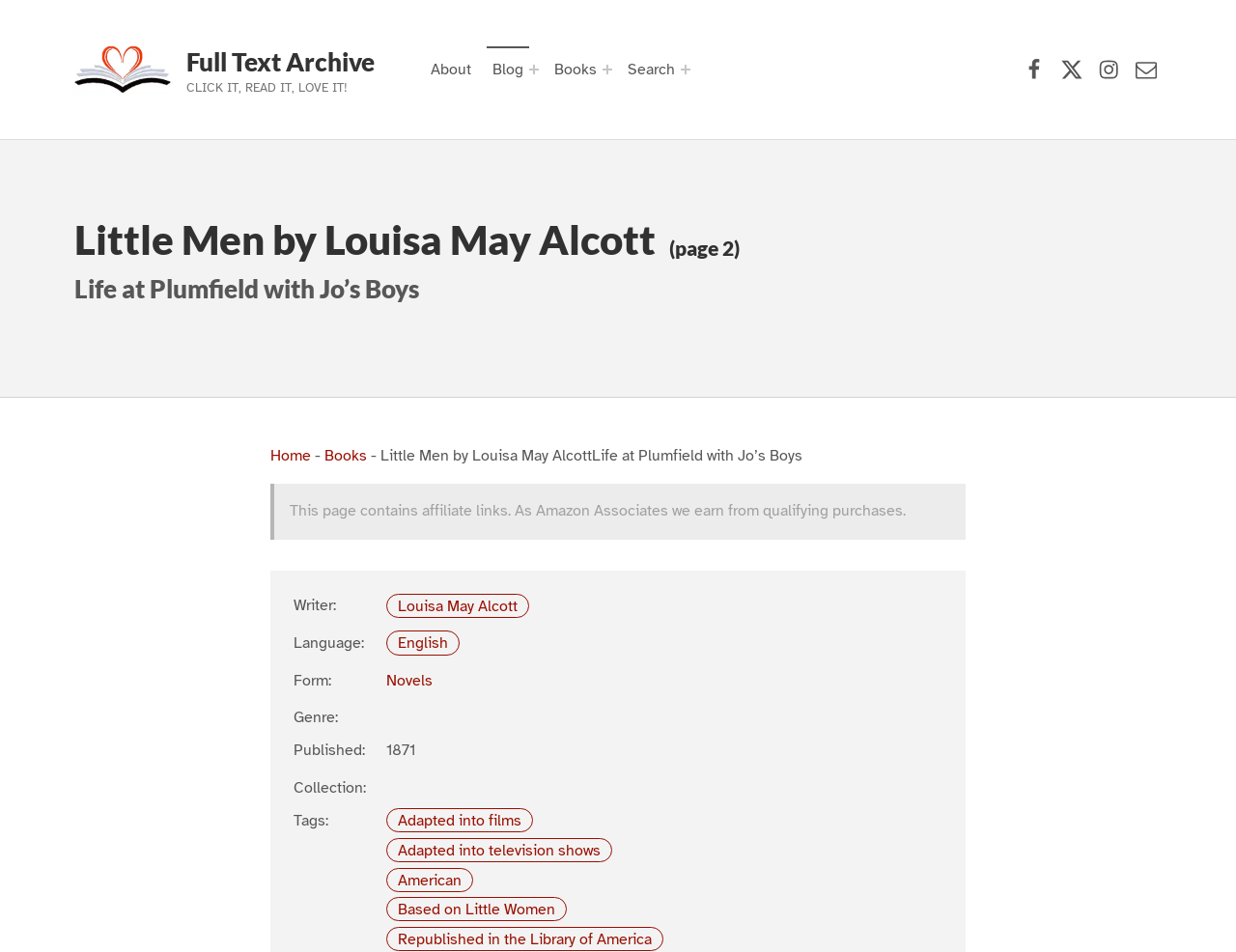Write an exhaustive caption that covers the webpage's main aspects.

The webpage is about "Little Men: Life at Plumfield With Jo's Boys" by Louisa May Alcott. At the top left, there is a "Full Text Archive Logo" image, accompanied by a link to "Full Text Archive" and a promotional text "CLICK IT, READ IT, LOVE IT!". 

Below this section, there is a primary navigation menu with links to "About", "Blog", "Books", and "Search". Each of these links has an expandable menu button next to it. 

To the right of the primary navigation menu, there is a social media navigation menu with links to "Facebook", "X (formerly Twitter)", "Instagram", and "Contact Us". 

The main content of the webpage is headed by a title "Little Men by Louisa May Alcott Life at Plumfield with Jo’s Boys (page 2)" which is also a link to the book's main page. Below the title, there is a breadcrumb navigation menu showing the path from "Home" to "Books" to the current page. 

The webpage also contains metadata about the book, including affiliate links, writer, language, form, genre, publication year, and collection. There are also tags related to the book, such as "Adapted into films", "Adapted into television shows", "American", "Based on Little Women", and "Republished in the Library of America".